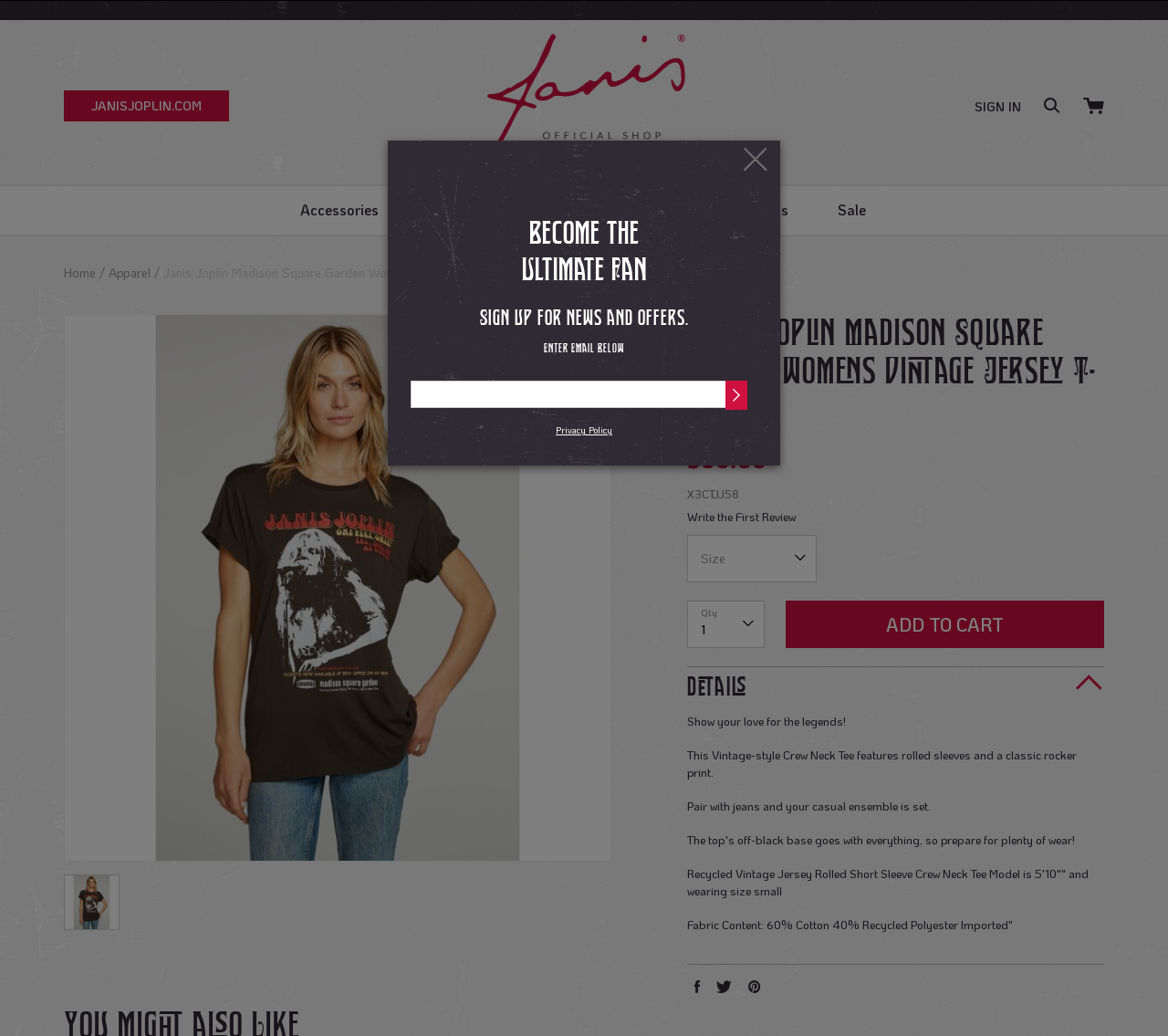Offer a detailed account of what is visible on the webpage.

This webpage is an e-commerce page for a Janis Joplin-themed women's vintage jersey t-shirt. At the top left, there is a link to the website's homepage, "JANISJOPLIN.COM", and a link to the artist's name, "Janis Joplin", accompanied by an image of the artist. To the right, there are links to the cart, search function, and sign-in options.

Below the top navigation bar, there is a horizontal menu with links to different categories, including "Accessories", "Apparel", "Books", "Music", "New Arrivals", and "Sale". 

The main content of the page is dedicated to the product, featuring a large image of the t-shirt at the top. Below the image, there is a product title, "Janis Joplin Madison Square Garden Womens Vintage Jersey T-shirt", and a price tag of "$66.00". 

To the right of the product title, there is a section for customer reviews, with an option to "Write the First Review". Below this, there are dropdown menus for selecting the size and quantity of the product. A prominent "ADD TO CART" button is located to the right of these menus.

Further down the page, there is a detailed product description, which includes information about the product's features, such as its vintage style, rolled sleeves, and classic rocker print. The description also provides suggestions for pairing the t-shirt with jeans to create a casual ensemble.

Additionally, there are social media links at the bottom of the page, allowing users to share the product on Facebook, Twitter, and Pinterest.